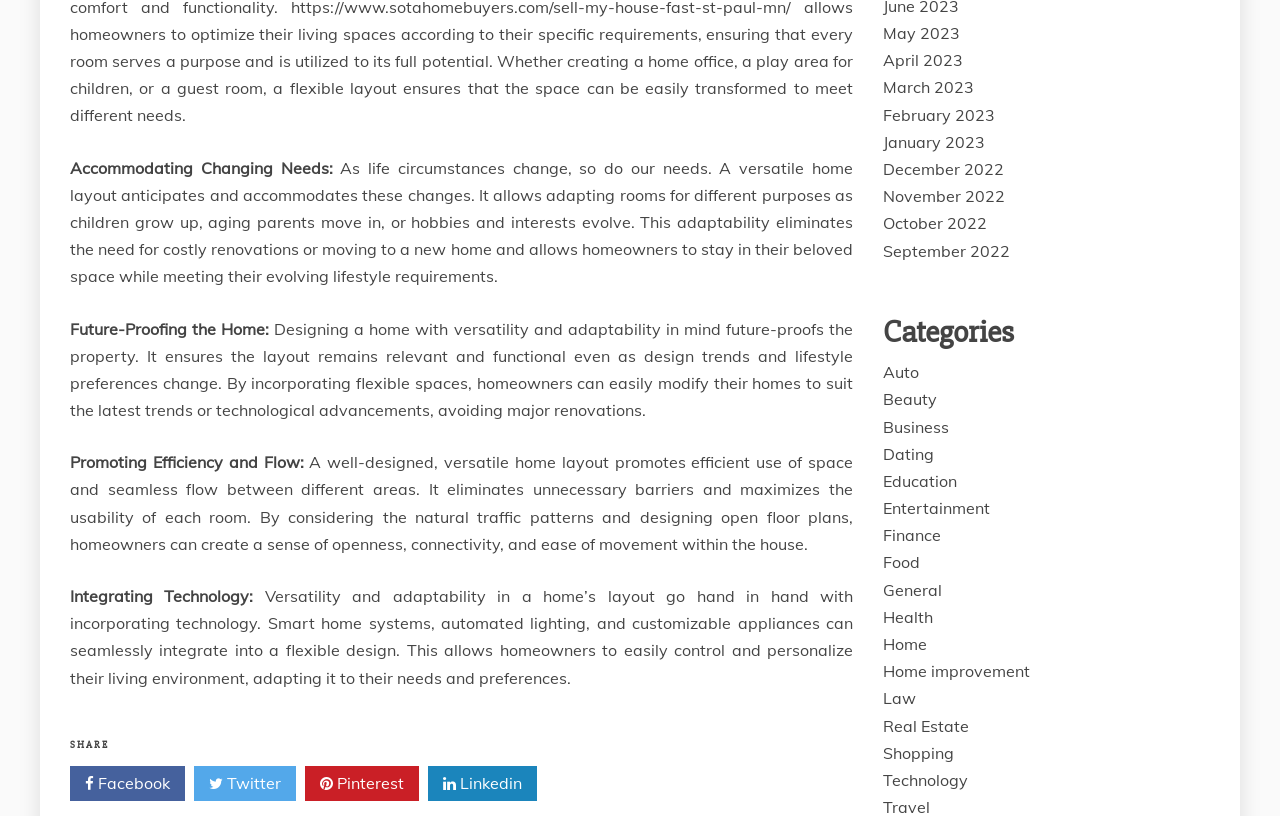Locate the bounding box coordinates of the element that should be clicked to execute the following instruction: "Share on Facebook".

[0.055, 0.938, 0.145, 0.981]